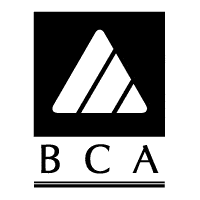Give an elaborate caption for the image.

The image features a distinctive logo representing the acronym "BCA," enclosed within a square. The logo is characterized by a stylized triangle composed of three diagonal lines, conveying a sense of stability and professionalism. The overall design, featuring bold black and white contrasts, enhances its visual impact and makes it suitable for various branding contexts, such as corporate identity, product packaging, or promotional materials. The clean lines and geometric shapes suggest a modern and streamlined approach, aligning well with contemporary design aesthetics.